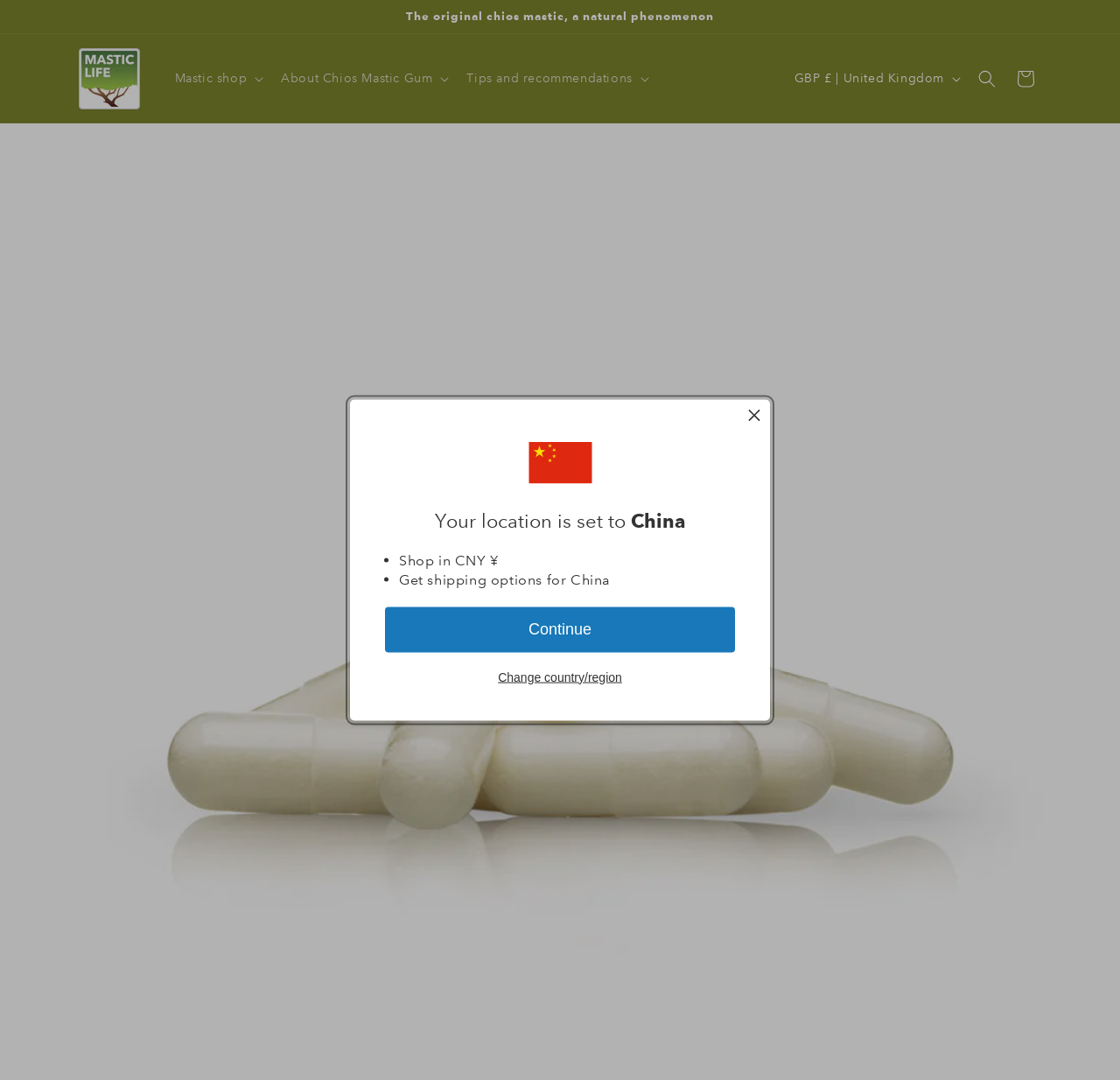Answer the question below in one word or phrase:
What is the currency used for shopping?

CNY ¥